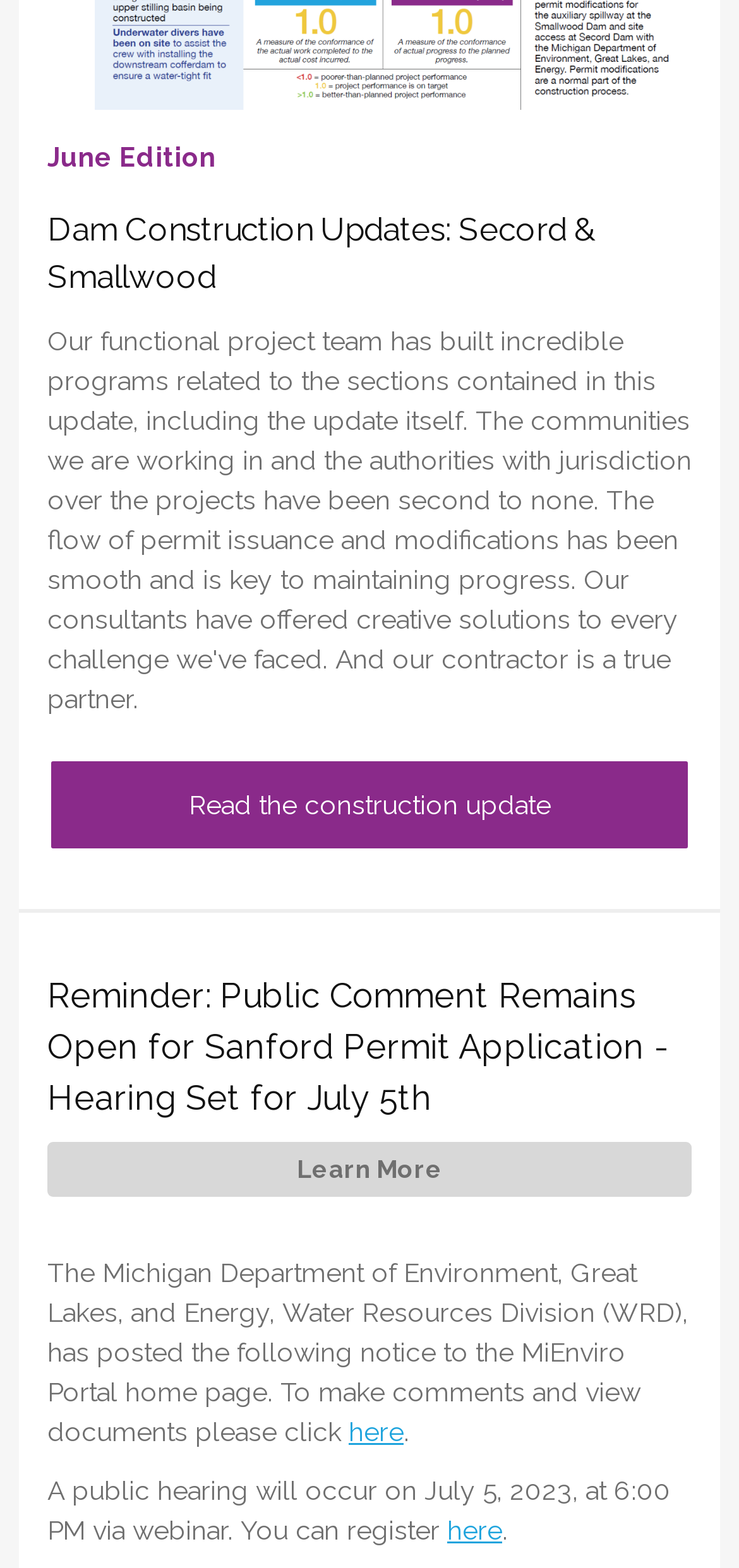From the given element description: "More Details...", find the bounding box for the UI element. Provide the coordinates as four float numbers between 0 and 1, in the order [left, top, right, bottom].

None